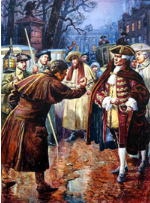Write a descriptive caption for the image, covering all notable aspects.

This evocative image titled "British History (Doughty)" captures a moment steeped in historical significance, showcasing a confrontation in a bustling 18th-century street scene. In the foreground, a man in a dark cloak gestures emphatically toward a well-dressed figure adorned in elaborate attire, symbolizing authority and status. Surrounding them, a diverse group of onlookers, dressed in period-specific clothing, reflect a spectrum of societal roles, from commoners to those of higher rank. The atmospheric backdrop, with its trees and distant buildings, hints at the tension of the era. This artwork is a signed unique original pen and ink wash by artist Cecil Doughty, dating back to 1948, and is part of a collection highlighting pivotal moments in British history. It is currently available for reservation, with flexible payment options offered, ensuring accessibility for art enthusiasts looking to own a piece of historical artistry.